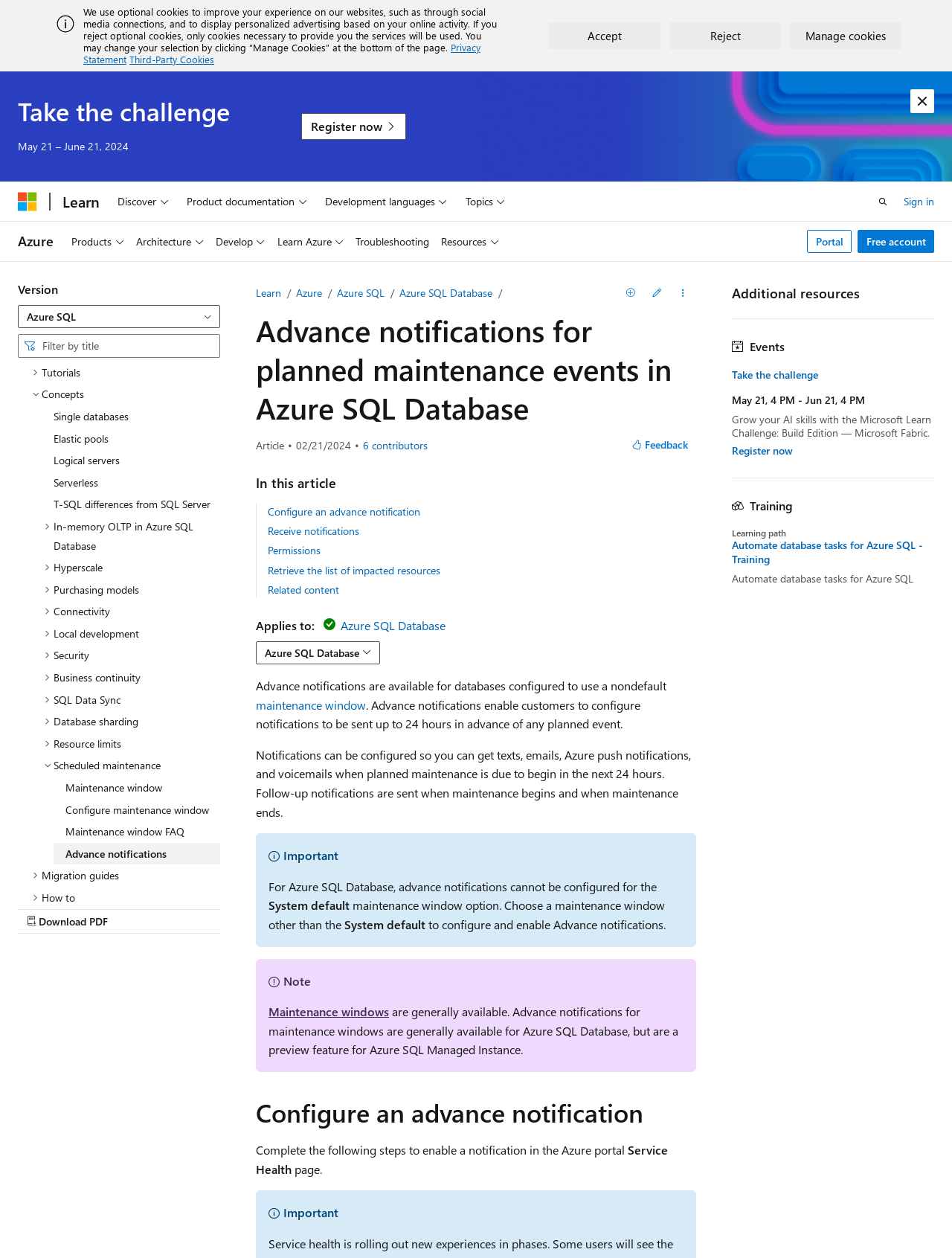Find the bounding box of the UI element described as: "Configure an advance notification". The bounding box coordinates should be given as four float values between 0 and 1, i.e., [left, top, right, bottom].

[0.281, 0.401, 0.441, 0.412]